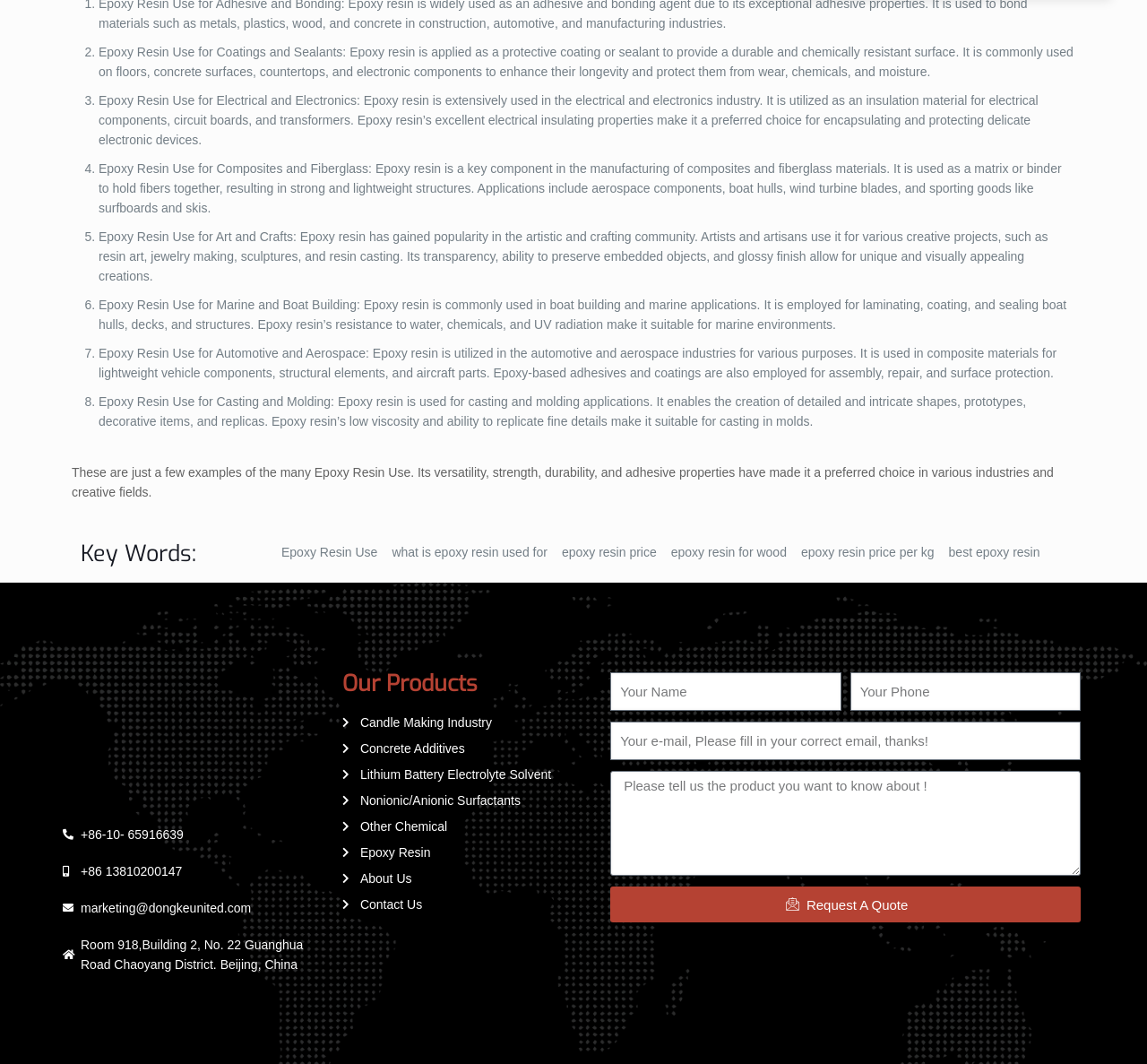Please provide a comprehensive response to the question based on the details in the image: What is the name of the company listed on the webpage?

The company's logo and name, 东科, can be found at the top of the webpage.